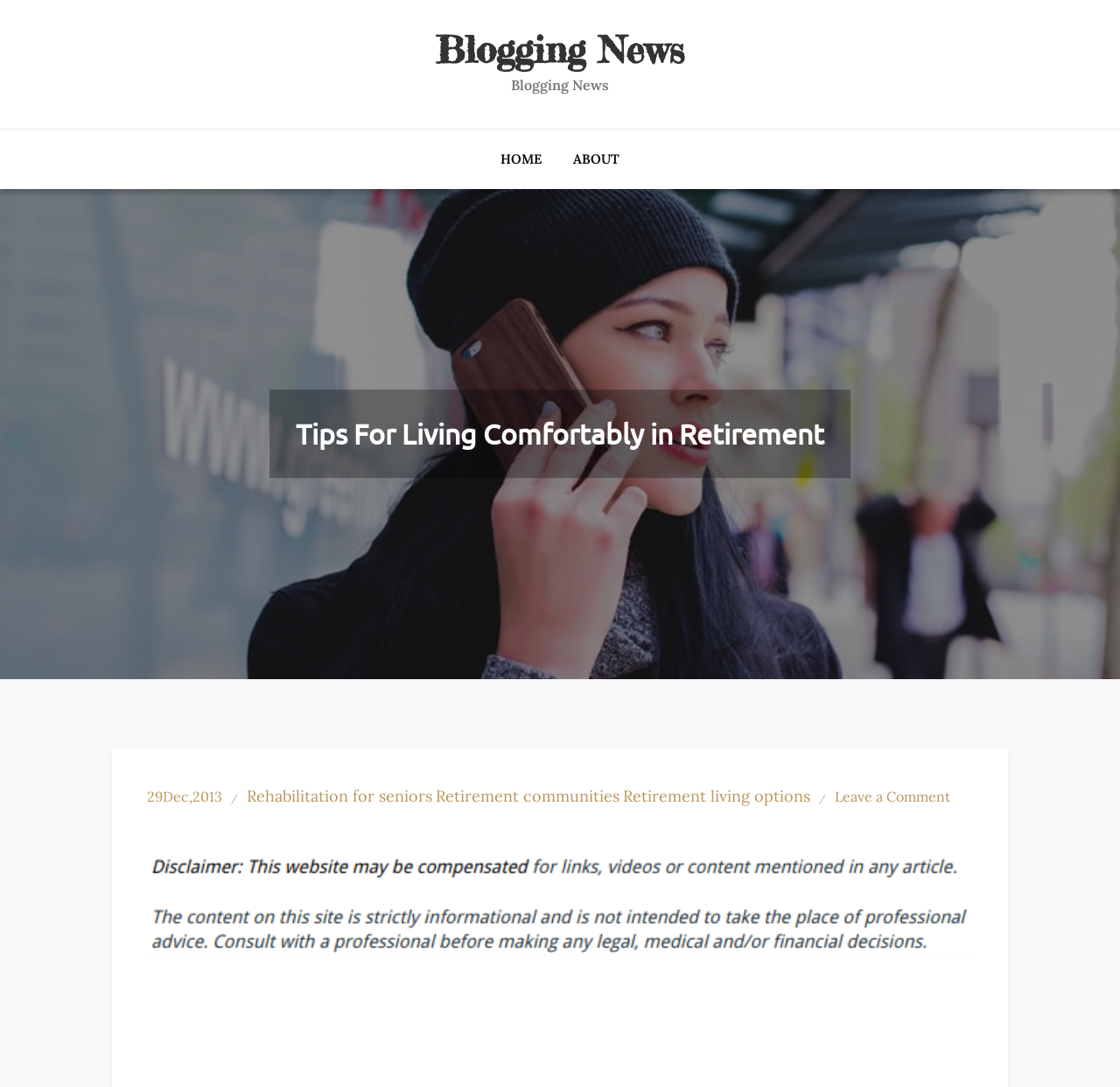Show the bounding box coordinates of the region that should be clicked to follow the instruction: "Click the HOLZ automation Logo."

None